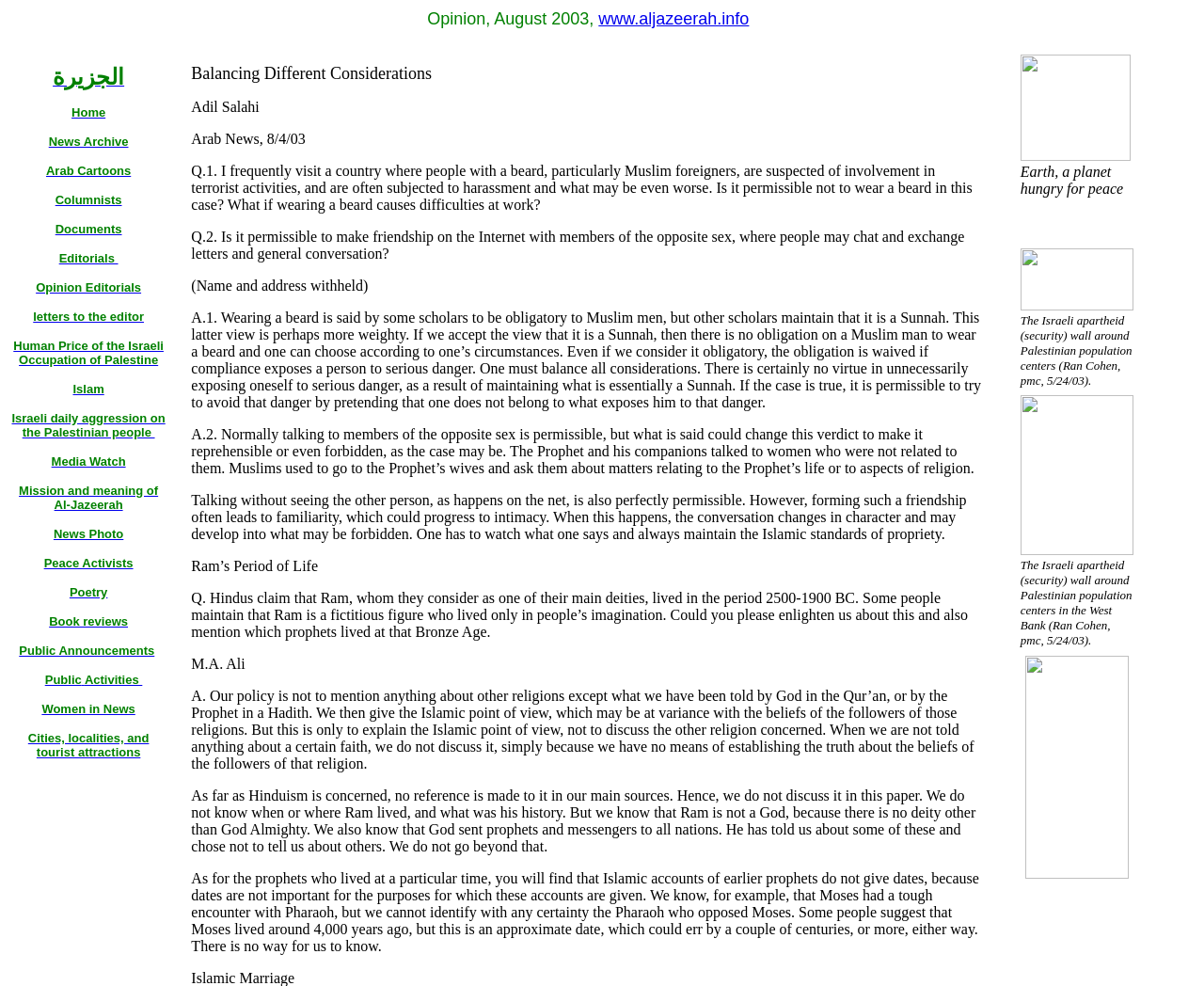How many layout tables are on the webpage?
Using the image, provide a concise answer in one word or a short phrase.

4